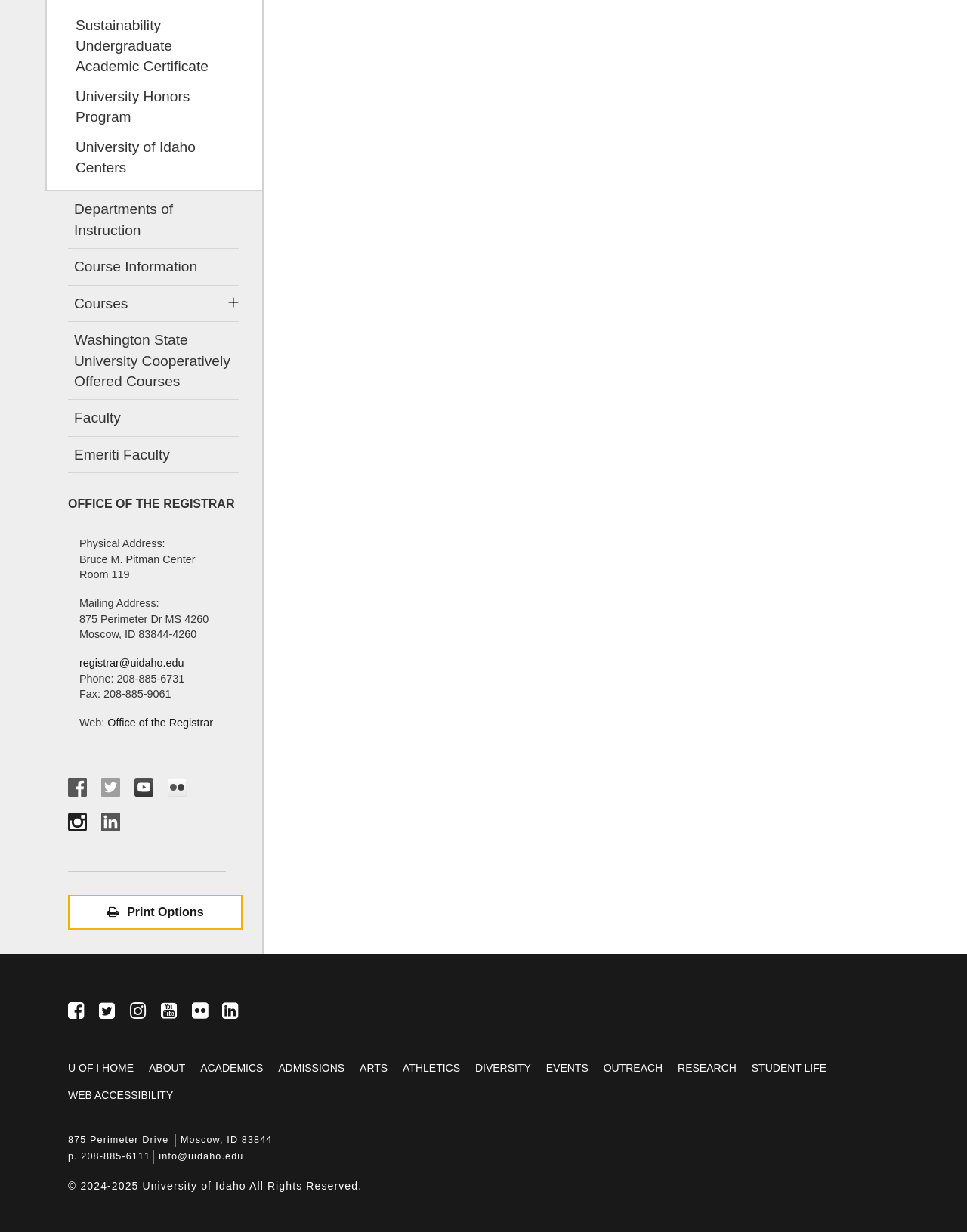Identify the bounding box coordinates of the section to be clicked to complete the task described by the following instruction: "Visit the Office of the Registrar on Facebook". The coordinates should be four float numbers between 0 and 1, formatted as [left, top, right, bottom].

[0.07, 0.631, 0.09, 0.65]